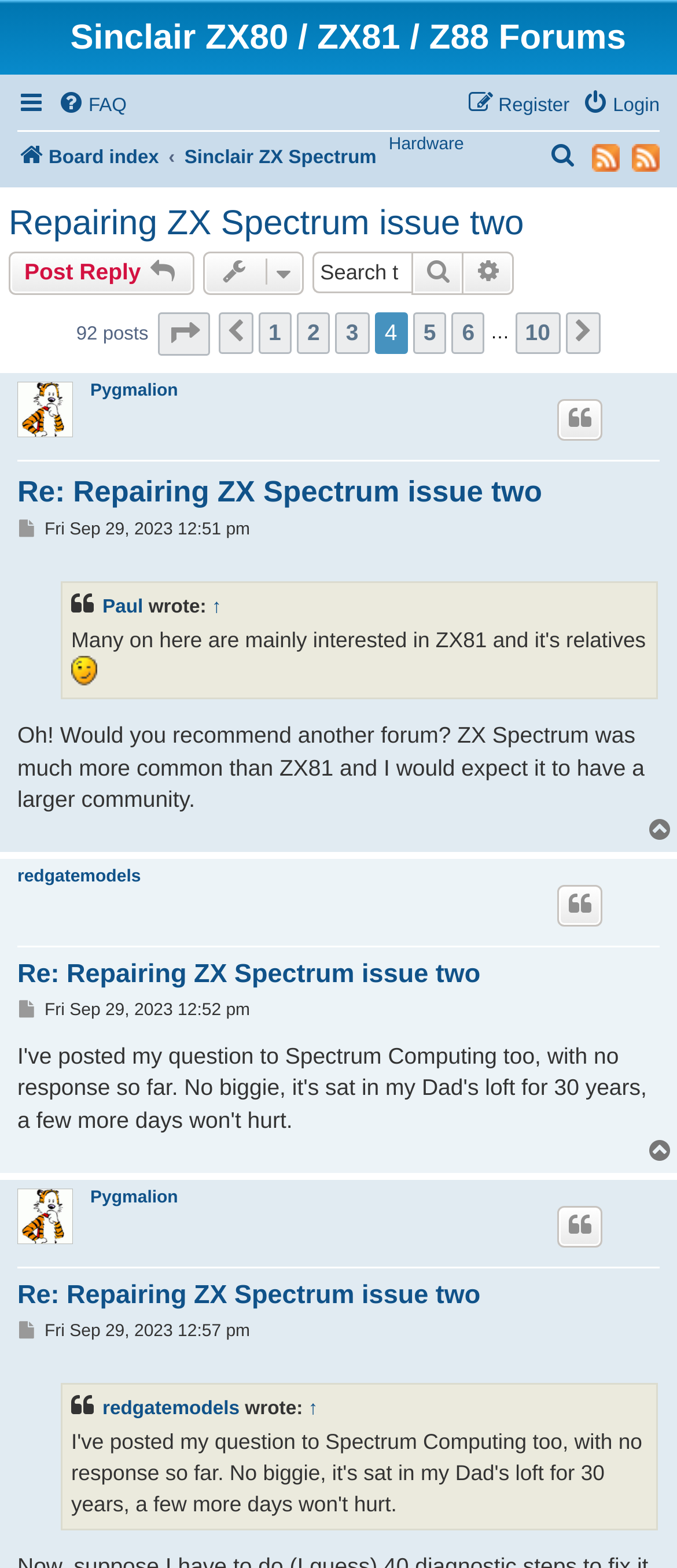Provide the bounding box coordinates, formatted as (top-left x, top-left y, bottom-right x, bottom-right y), with all values being floating point numbers between 0 and 1. Identify the bounding box of the UI element that matches the description: alt="User avatar"

[0.026, 0.243, 0.121, 0.279]